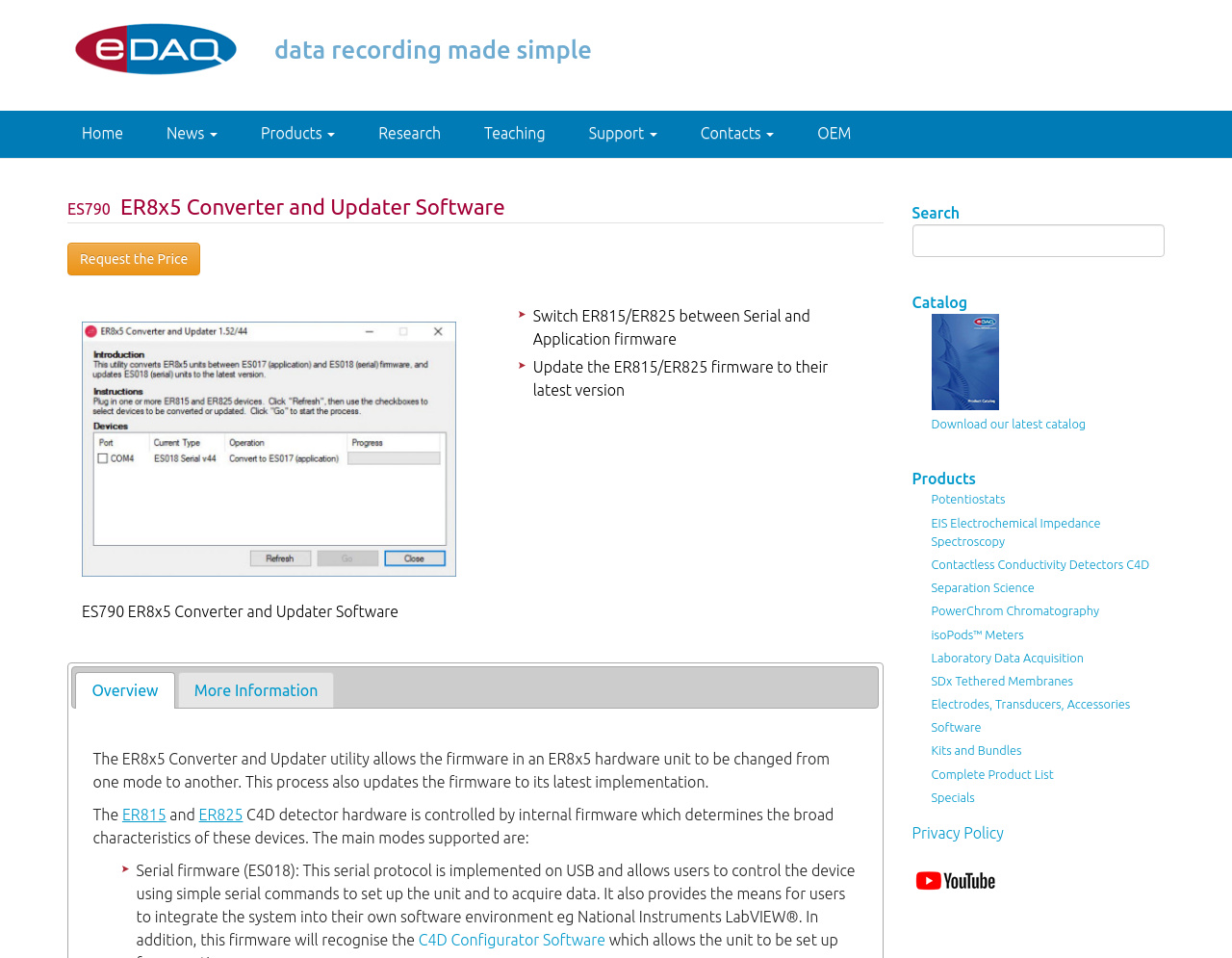Please find the bounding box coordinates of the element that needs to be clicked to perform the following instruction: "Check comments". The bounding box coordinates should be four float numbers between 0 and 1, represented as [left, top, right, bottom].

None